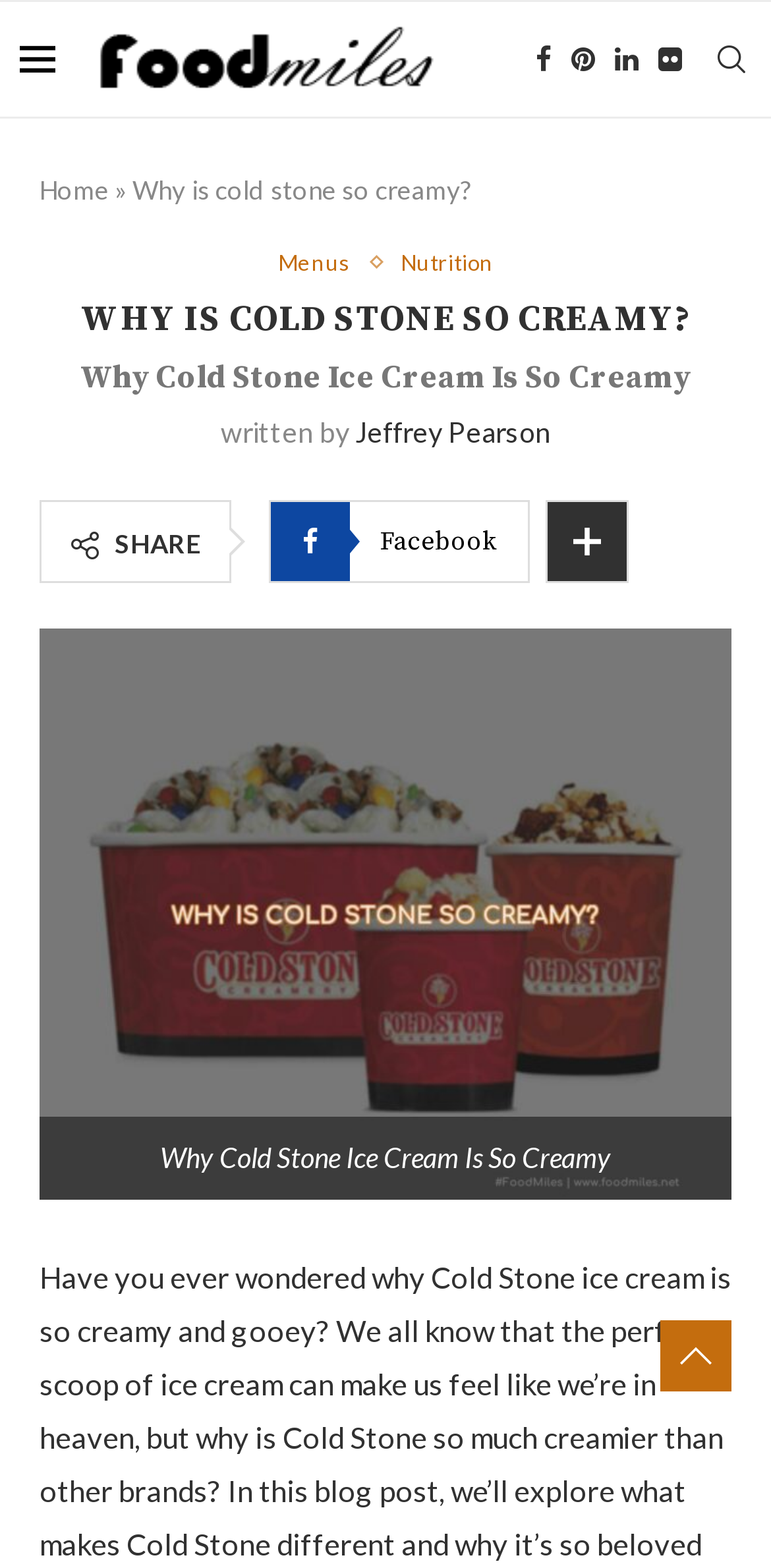Could you find the bounding box coordinates of the clickable area to complete this instruction: "Share on Facebook"?

[0.349, 0.319, 0.687, 0.372]